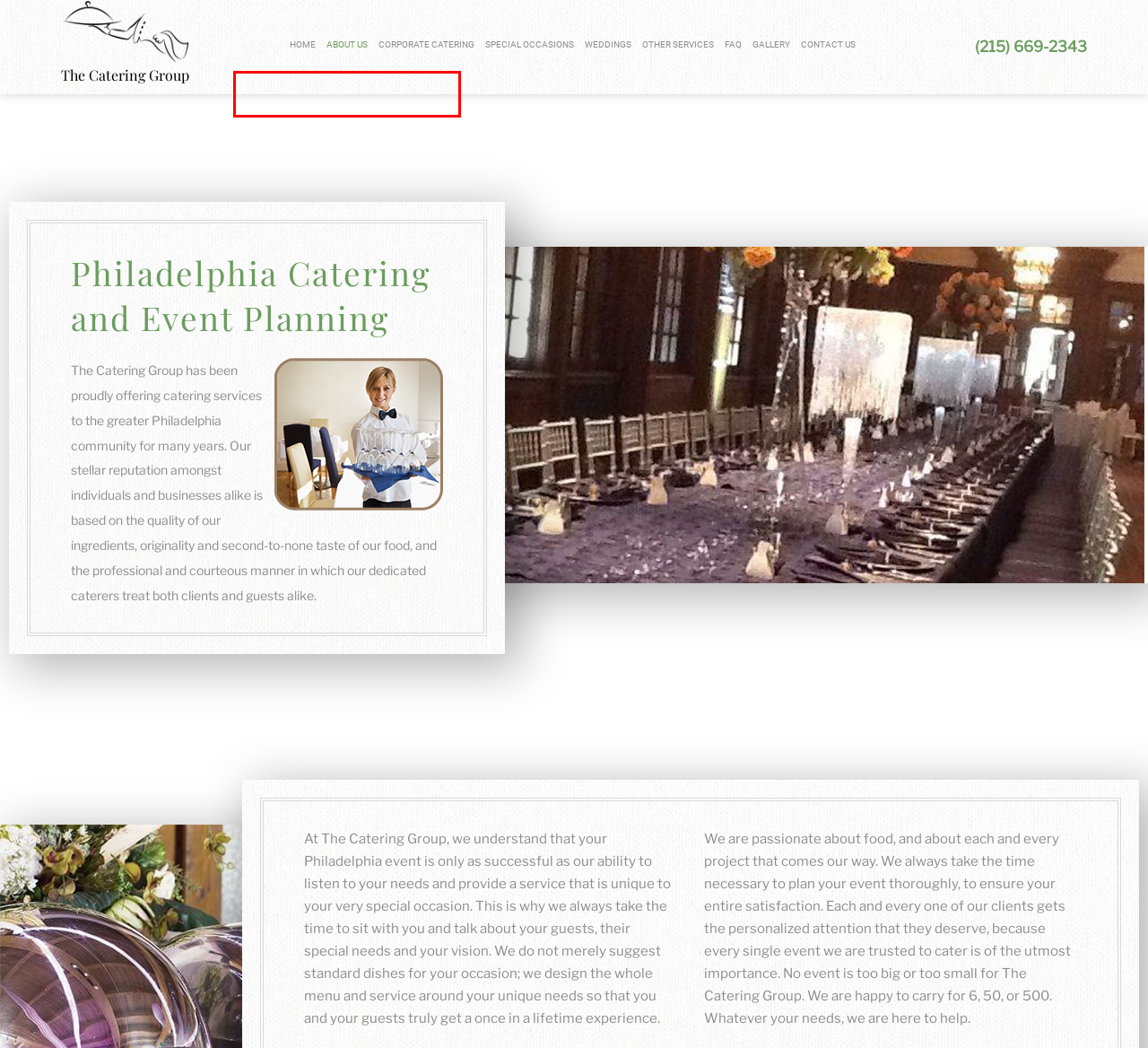Examine the screenshot of the webpage, which has a red bounding box around a UI element. Select the webpage description that best fits the new webpage after the element inside the red bounding box is clicked. Here are the choices:
A. Fundraising Events Catering | Philadelphia Kosher Catering, Catering and Bar Mitzvah Catering
B. FAQ | Philadelphia Kosher Catering, Catering and Bar Mitzvah Catering
C. Weddings | Philadelphia Kosher Catering, Catering and Bar Mitzvah Catering
D. Event Planning | Philadelphia Kosher Catering, Catering and Bar Mitzvah Catering
E. Kosher Catering | Philadelphia Kosher Catering, Catering and Bar Mitzvah Catering
F. Testimonials | Philadelphia Kosher Catering, Catering and Bar Mitzvah Catering
G. Platter Service | Philadelphia Kosher Catering, Catering and Bar Mitzvah Catering
H. Work Picnic Catering | Philadelphia Kosher Catering, Catering and Bar Mitzvah Catering

F